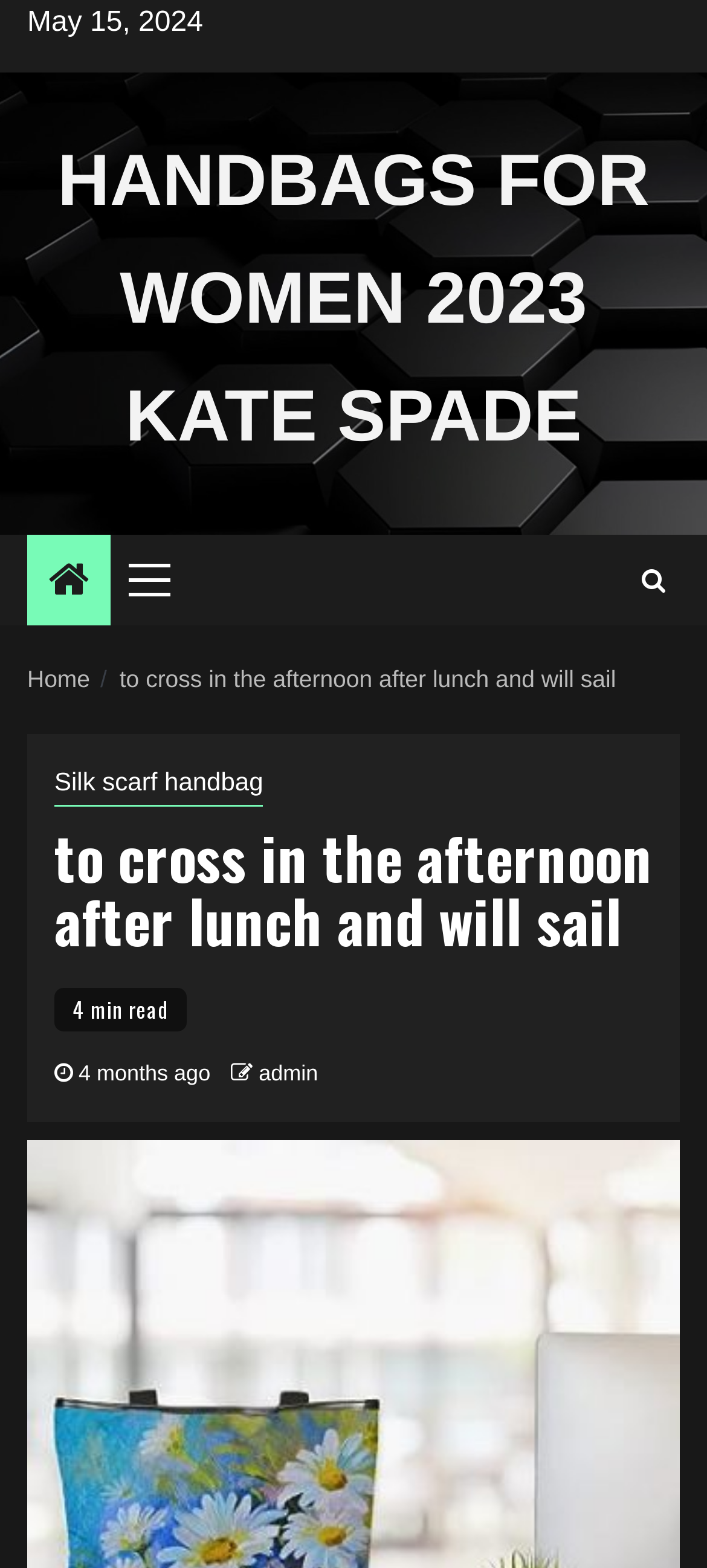Use a single word or phrase to answer the question:
What is the date of the latest article?

May 15, 2024